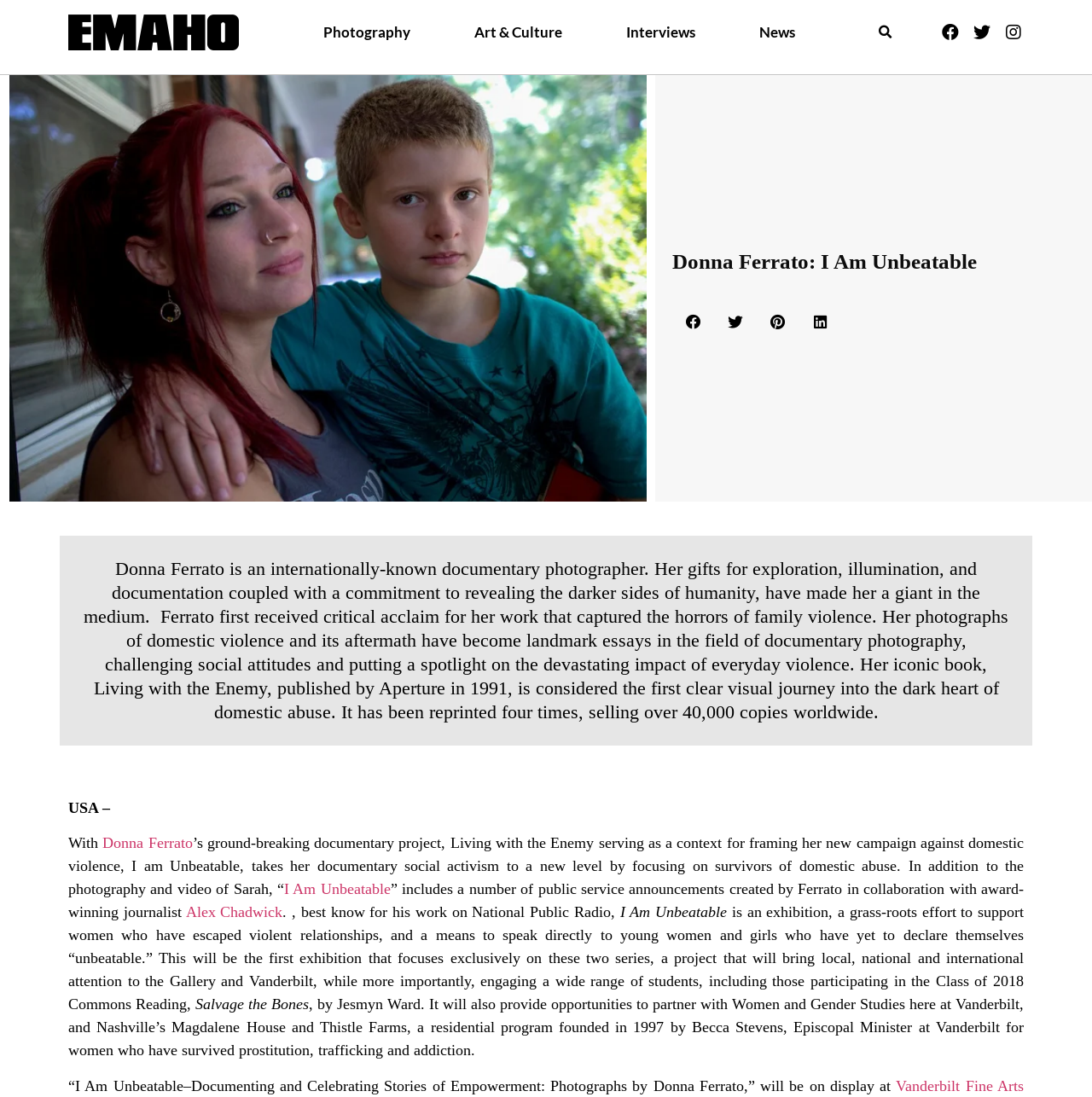Give a complete and precise description of the webpage's appearance.

The webpage is about Donna Ferrato, an internationally-known documentary photographer. At the top, there are five links: "", "Photography", "Art & Culture", "Interviews", and "News", aligned horizontally. Next to them, there is a search bar with a "Search" button. On the right side, there are three social media links: "Facebook", "Twitter", and "Instagram".

Below these elements, there is a large heading "Donna Ferrato: I Am Unbeatable" followed by four share buttons: "Share on facebook", "Share on twitter", "Share on pinterest", and "Share on linkedin".

The main content of the webpage is a long paragraph describing Donna Ferrato's work, specifically her documentary photography on domestic violence and her iconic book "Living with the Enemy". The text is divided into several sections, with some links and static text elements scattered throughout.

On the lower part of the page, there are several sections of text, including a description of Donna Ferrato's new campaign against domestic violence, "I Am Unbeatable", and an exhibition that will feature her work. The text also mentions other projects and organizations related to women's empowerment and support.

Overall, the webpage is focused on showcasing Donna Ferrato's work and achievements as a documentary photographer, with a strong emphasis on her commitment to revealing the darker sides of humanity and promoting social change.